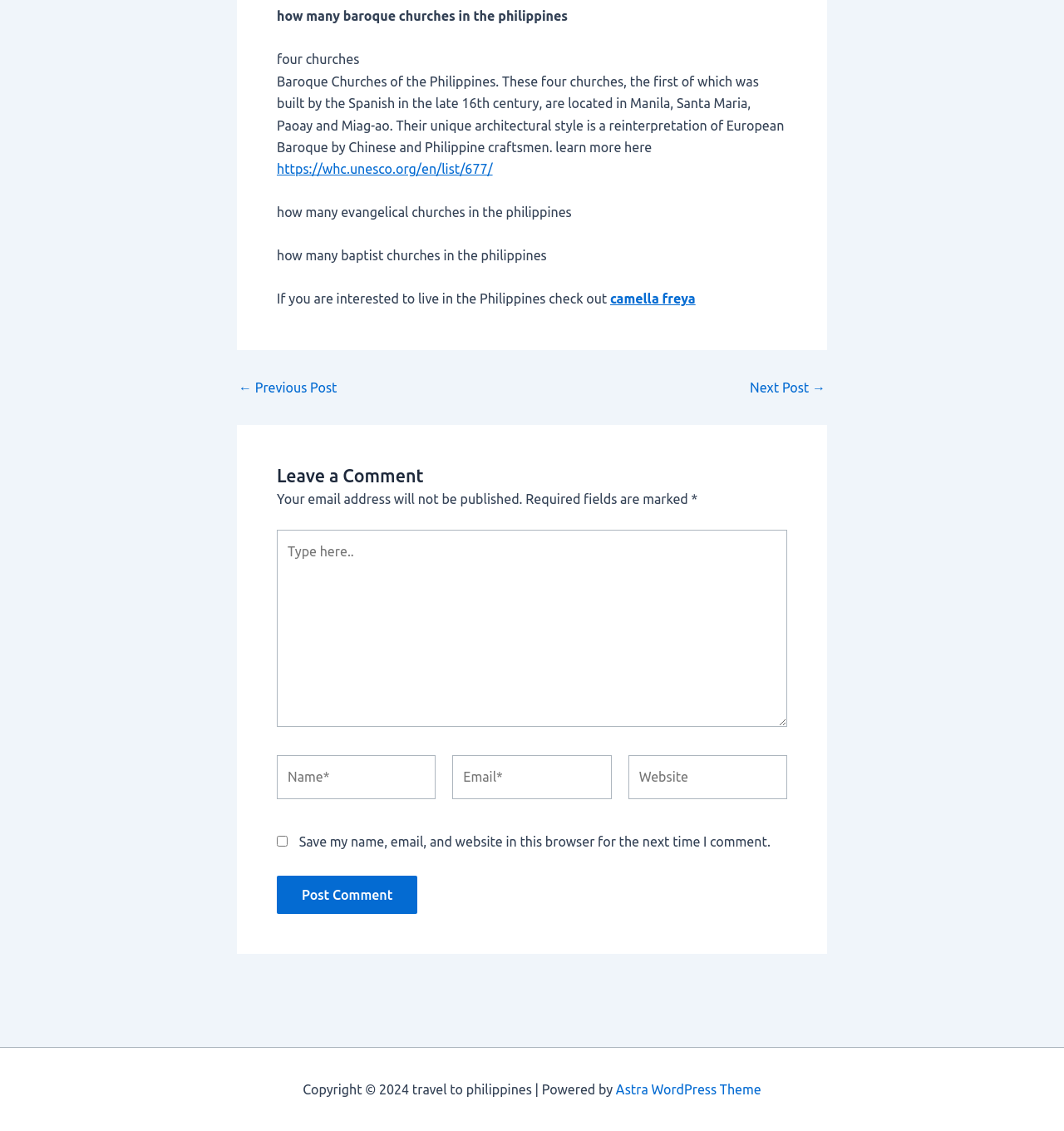What is the link 'camella freya' for?
Please look at the screenshot and answer using one word or phrase.

to check out